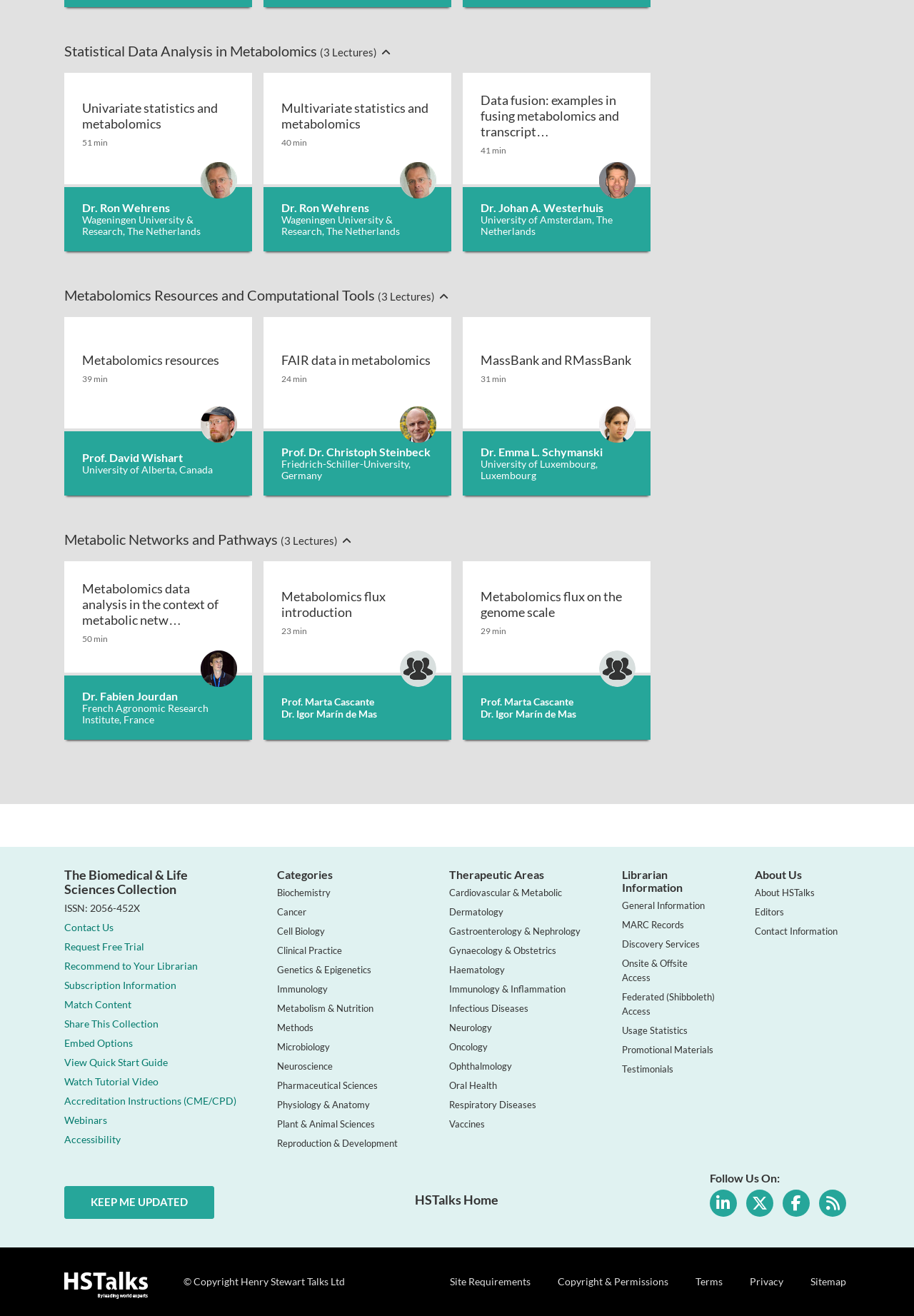Predict the bounding box coordinates of the UI element that matches this description: "Privacy". The coordinates should be in the format [left, top, right, bottom] with each value between 0 and 1.

[0.82, 0.969, 0.857, 0.978]